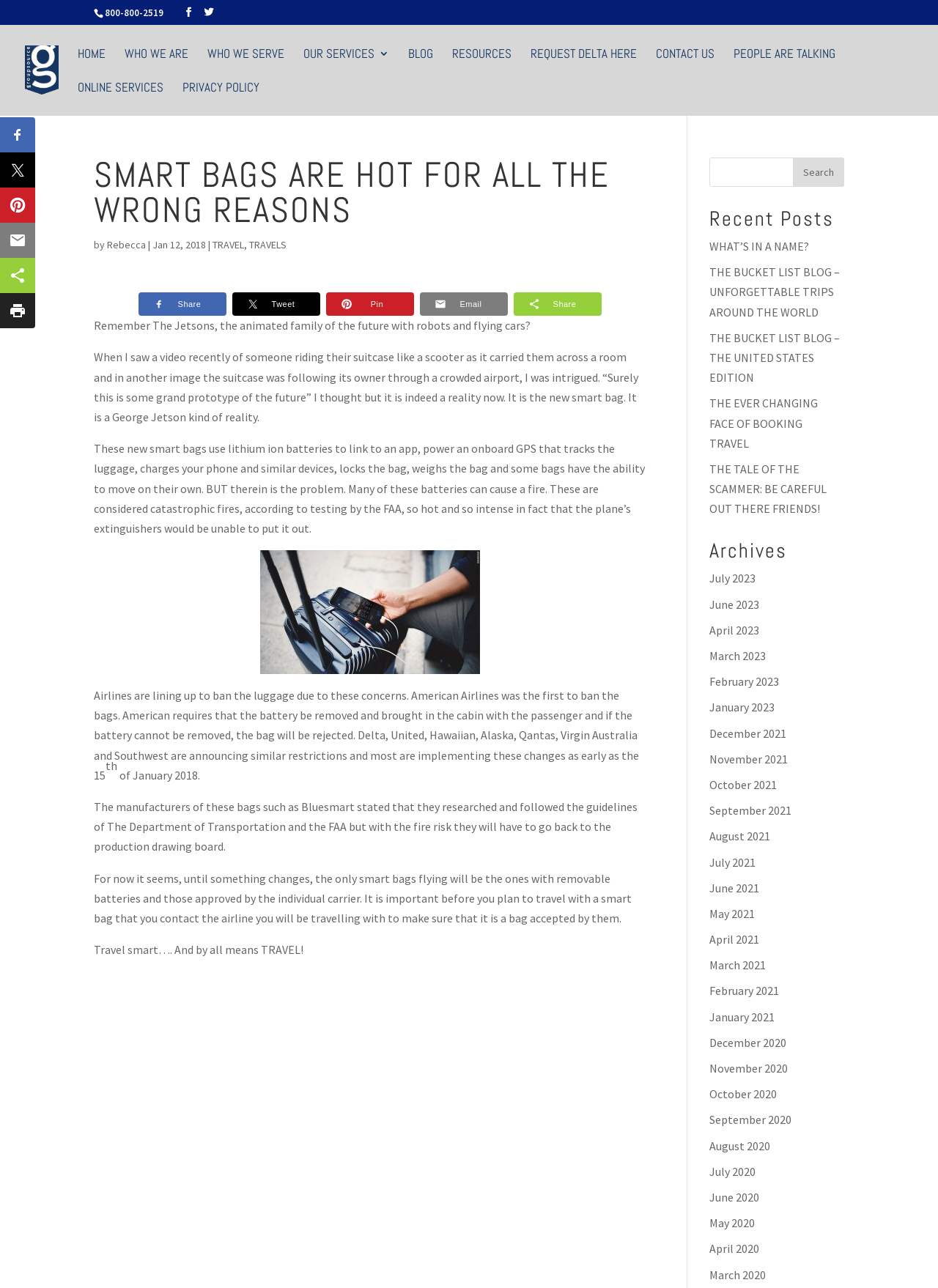Identify the bounding box coordinates of the part that should be clicked to carry out this instruction: "Contact us".

[0.699, 0.037, 0.762, 0.063]